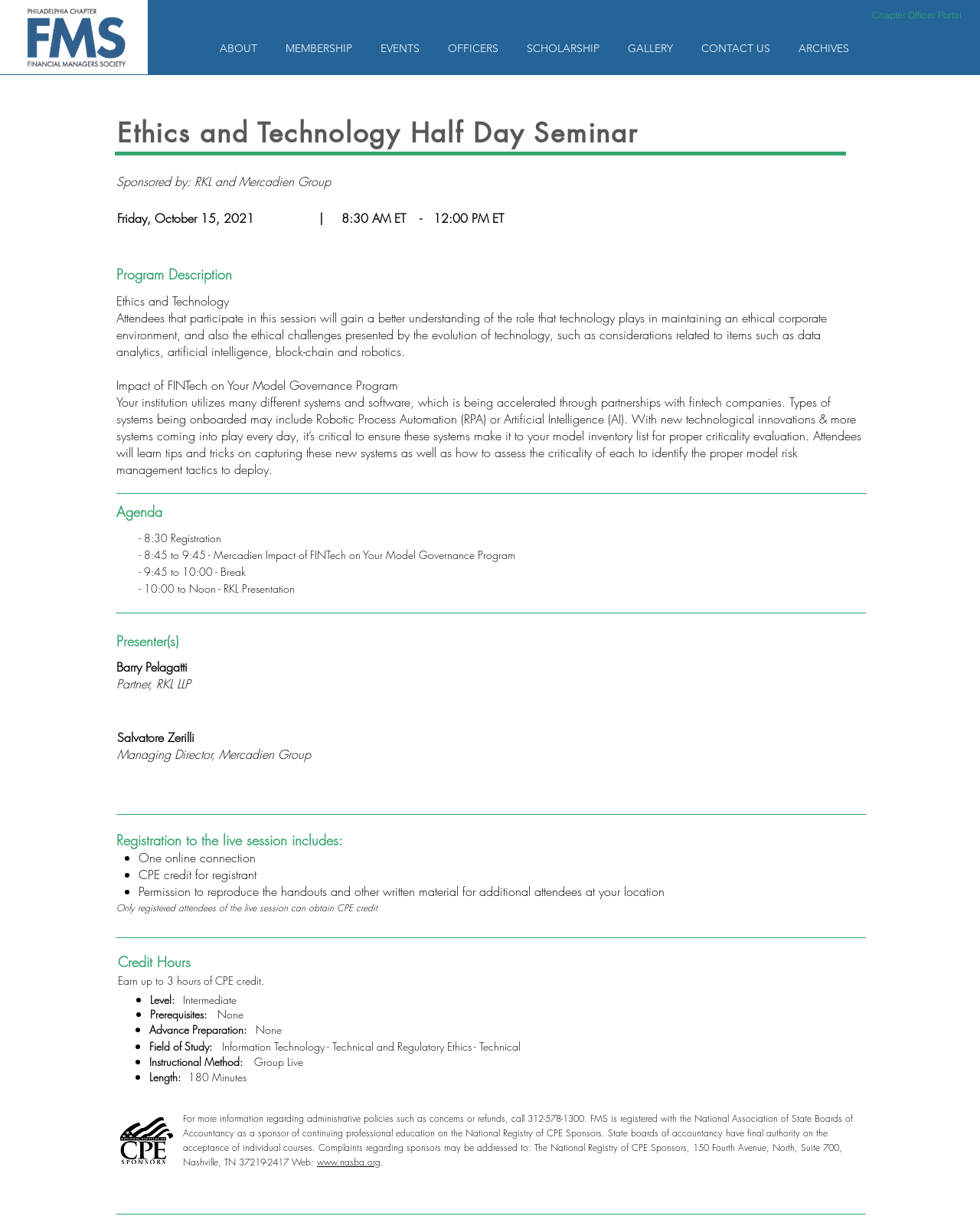From the details in the image, provide a thorough response to the question: What is the registration benefit?

The registration benefit can be found in the section labeled 'Registration to the live session includes:' which lists the benefits of registering for the live session, including one online connection, CPE credit for the registrant, and permission to reproduce handouts and other written material for additional attendees at the registrant's location.